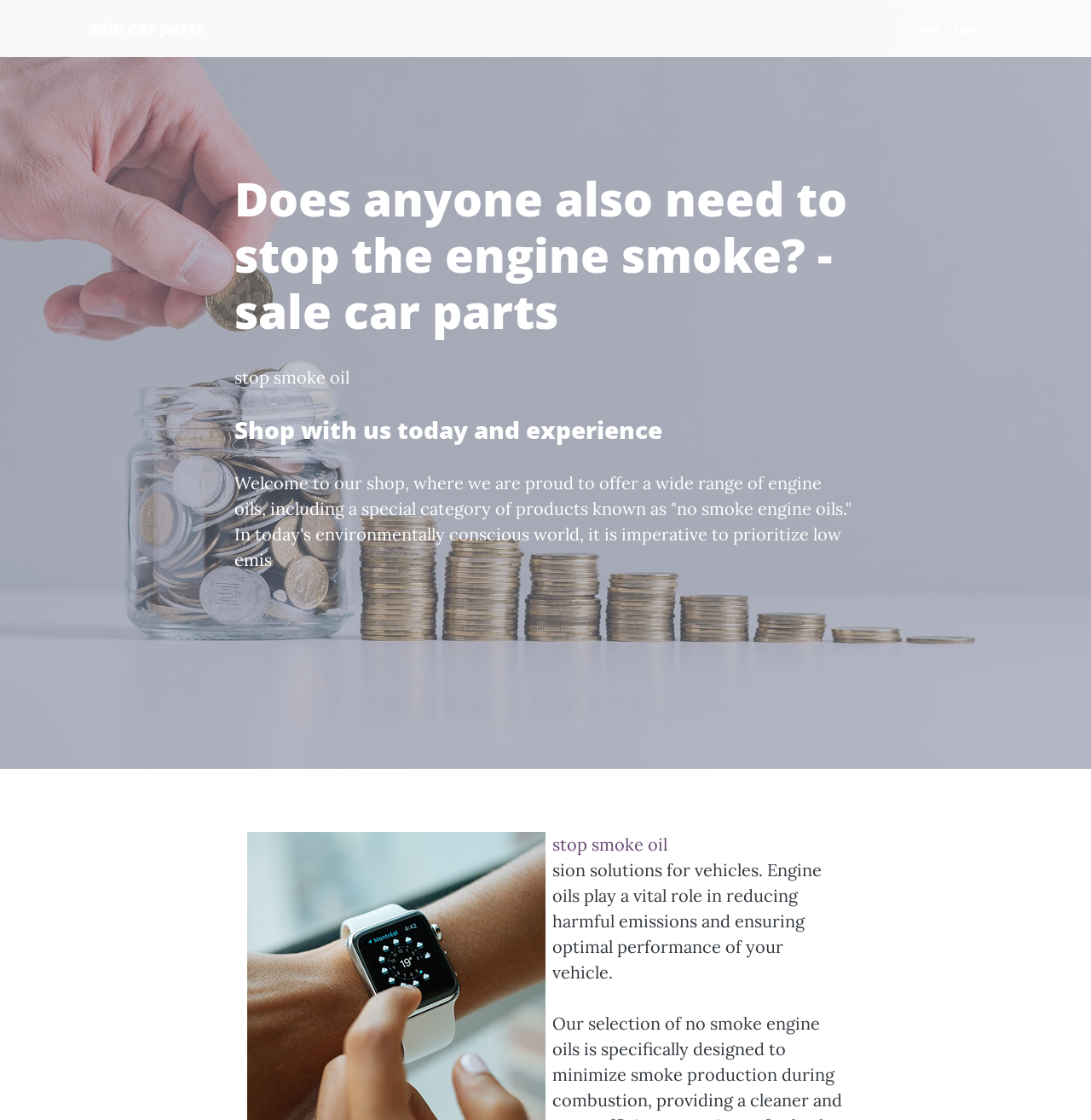What type of products does the shop offer?
Please answer the question with a detailed and comprehensive explanation.

Based on the webpage content, specifically the text 'Welcome to our shop, where we are proud to offer a wide range of engine oils...', it can be inferred that the shop offers engine oils.